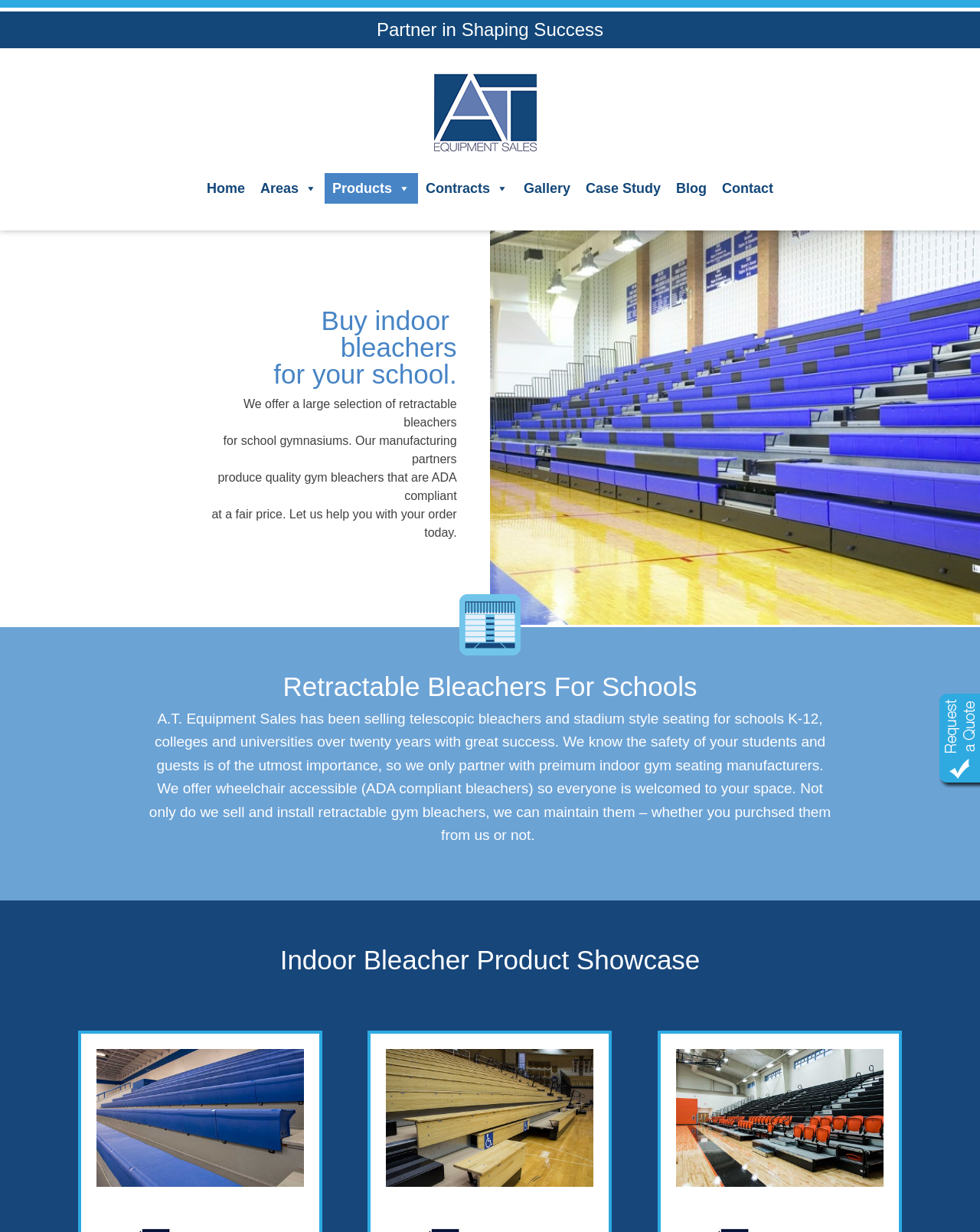Find the bounding box coordinates for the UI element whose description is: "alt="AT Equipment Sales Logo"". The coordinates should be four float numbers between 0 and 1, in the format [left, top, right, bottom].

[0.345, 0.06, 0.646, 0.124]